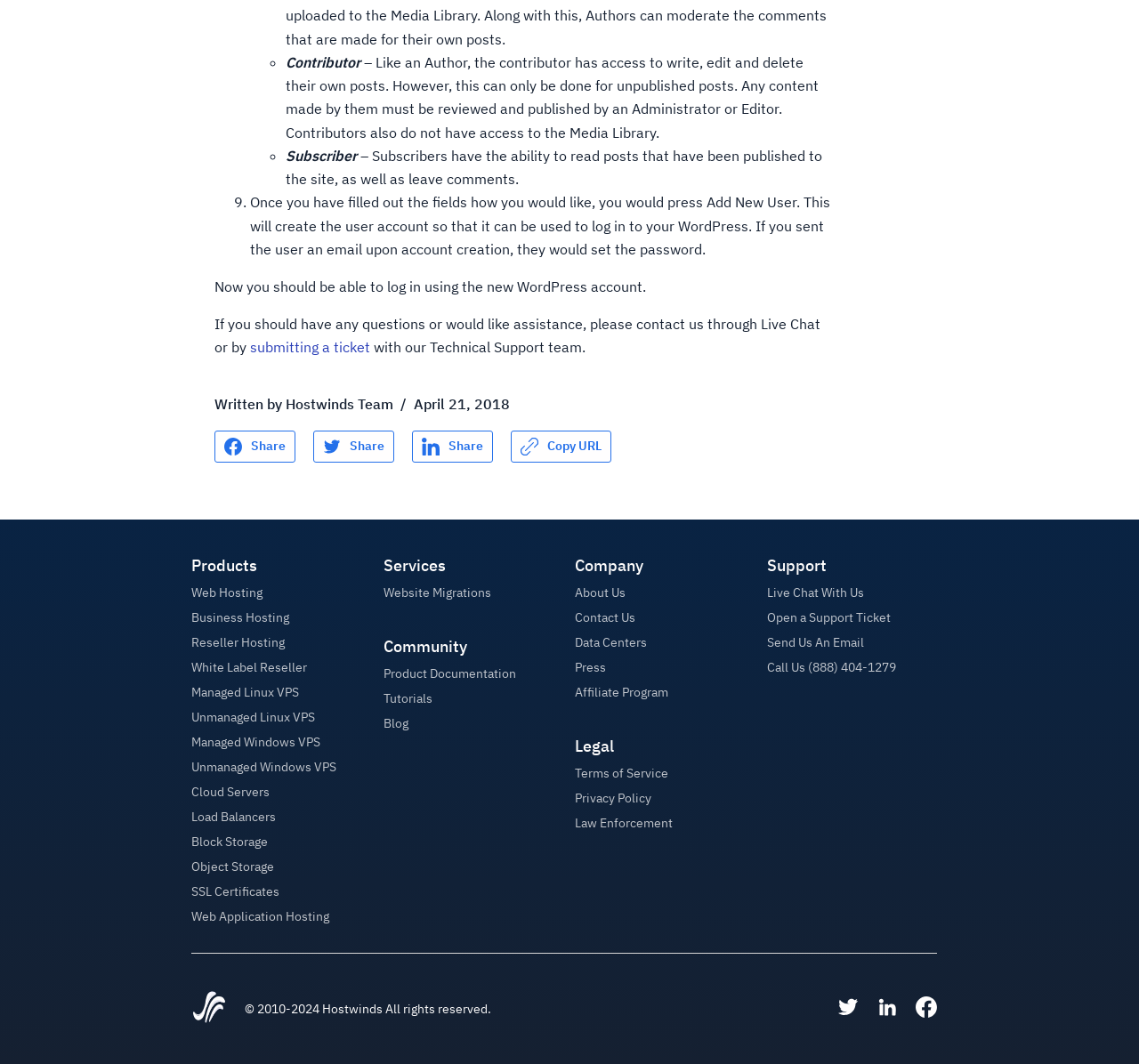What is the purpose of the 'Add New User' button?
Look at the screenshot and give a one-word or phrase answer.

Create user account